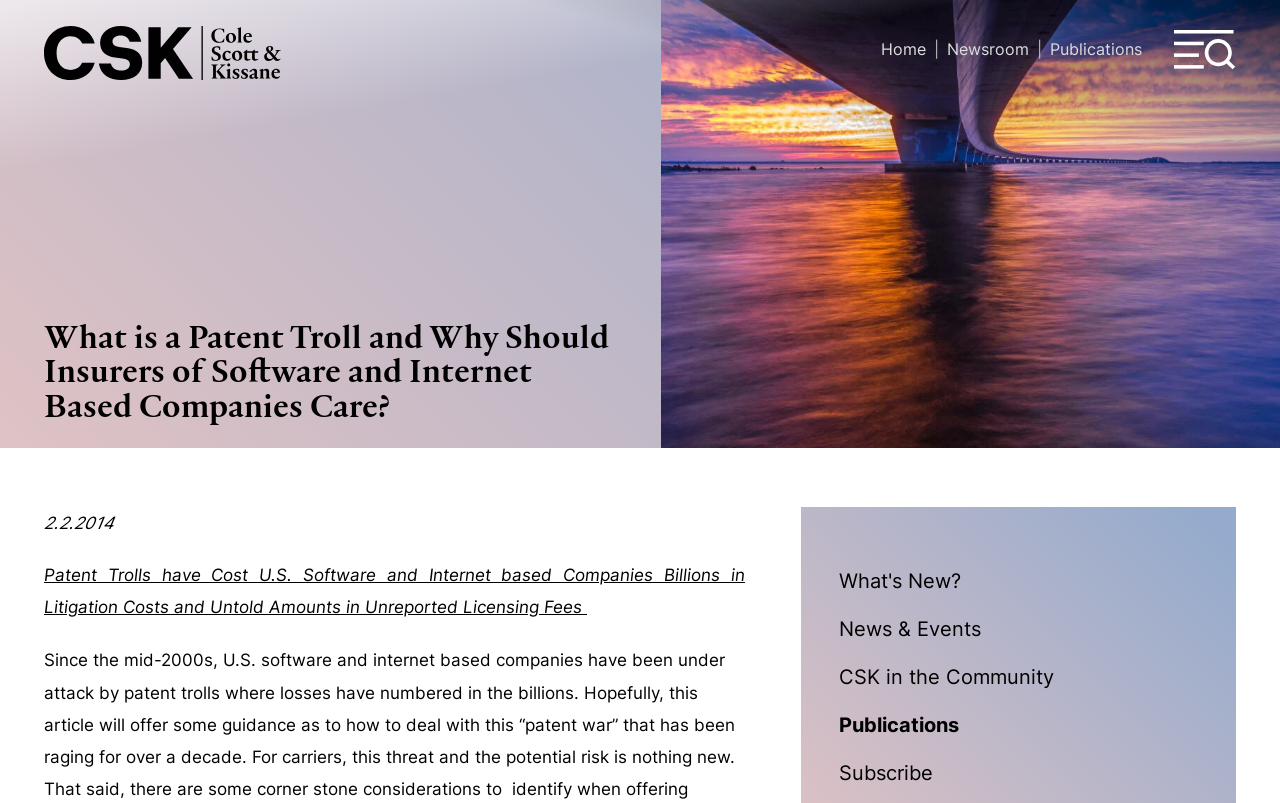Answer this question in one word or a short phrase: How many main menu items are there?

4